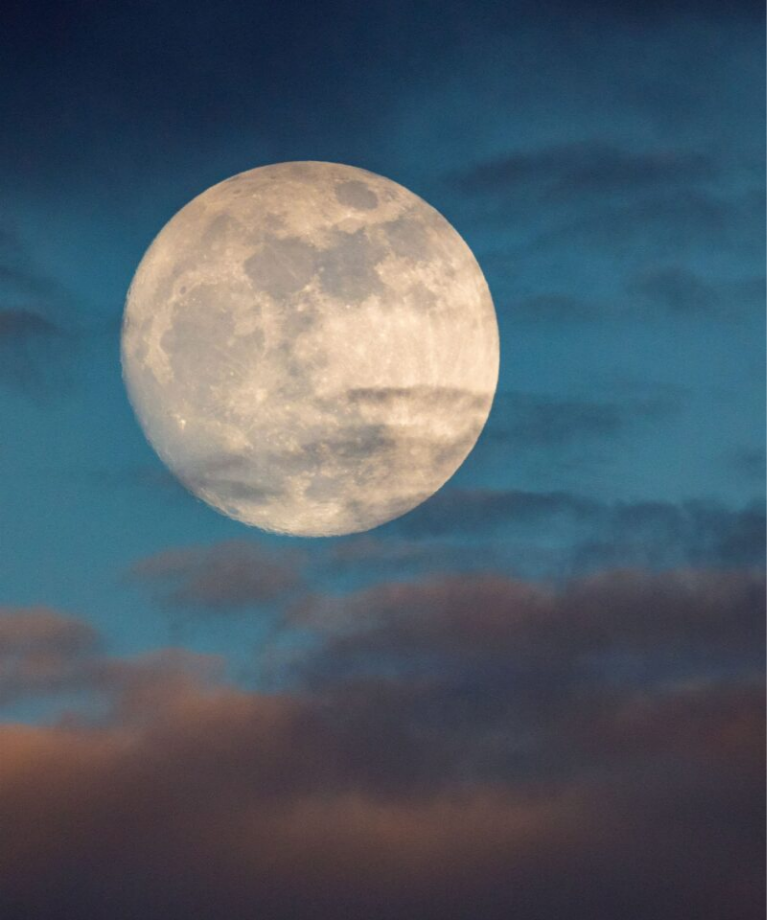Give a complete and detailed account of the image.

The image depicts a stunning view of the moon, prominently illuminated against a backdrop of soft clouds and a gradient sky ranging from deep blue to lighter hues. The moon is nearly full, showcasing its craters and texture, creating a captivating focal point. This picturesque scene evokes a sense of tranquility and wonder, fitting for the theme of astrology, particularly in relation to lunar phases. It aligns with the context of an astrology blog that discusses celestial influences, such as the Virgo Full Moon, and hints at the themes of transformation and introspection associated with the lunar cycles.